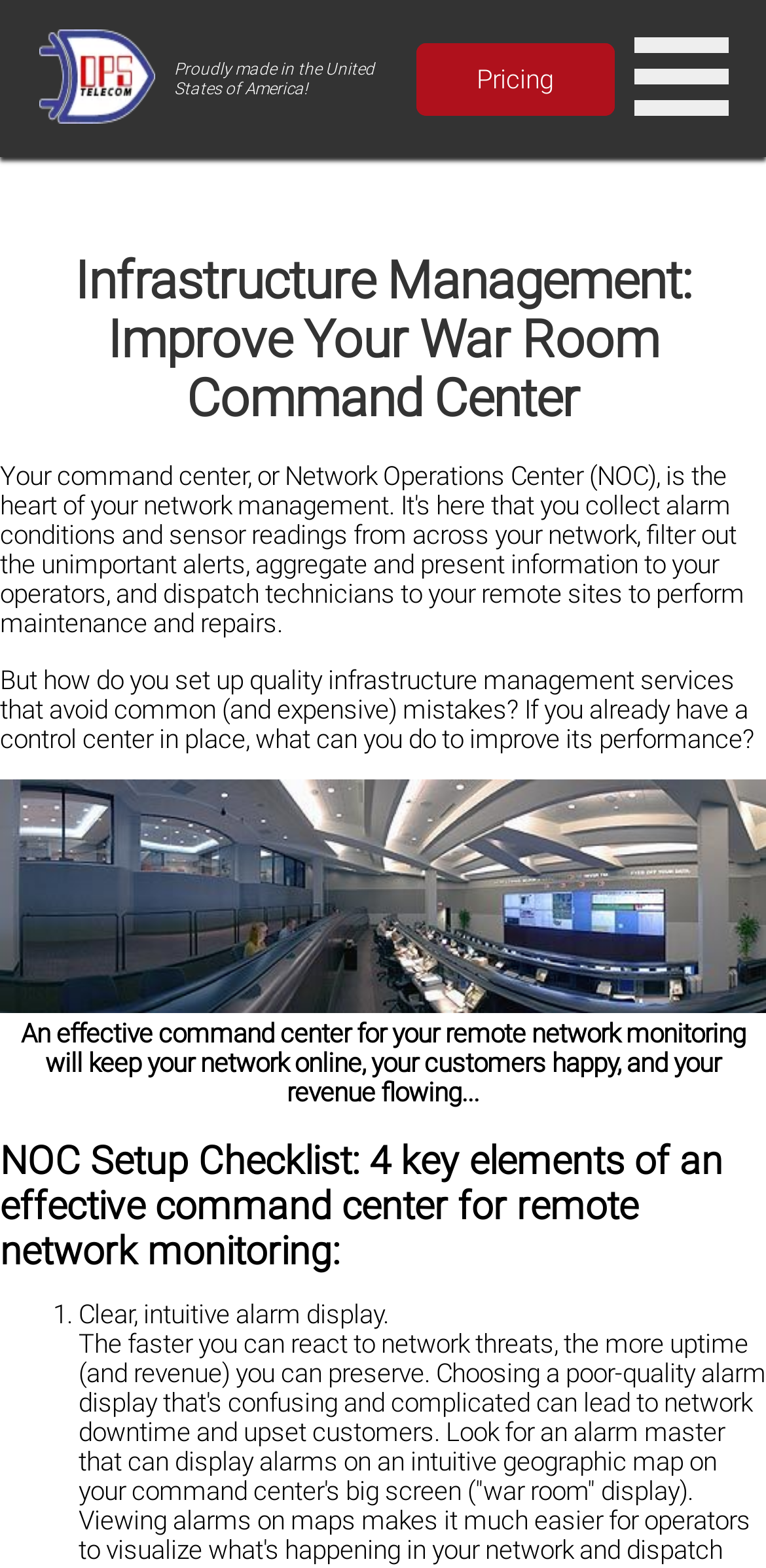What is the purpose of a Network Command Center?
Carefully analyze the image and provide a thorough answer to the question.

Based on the webpage, a Network Command Center is used to monitor remote networks, and an effective command center will keep the network online, customers happy, and revenue flowing.